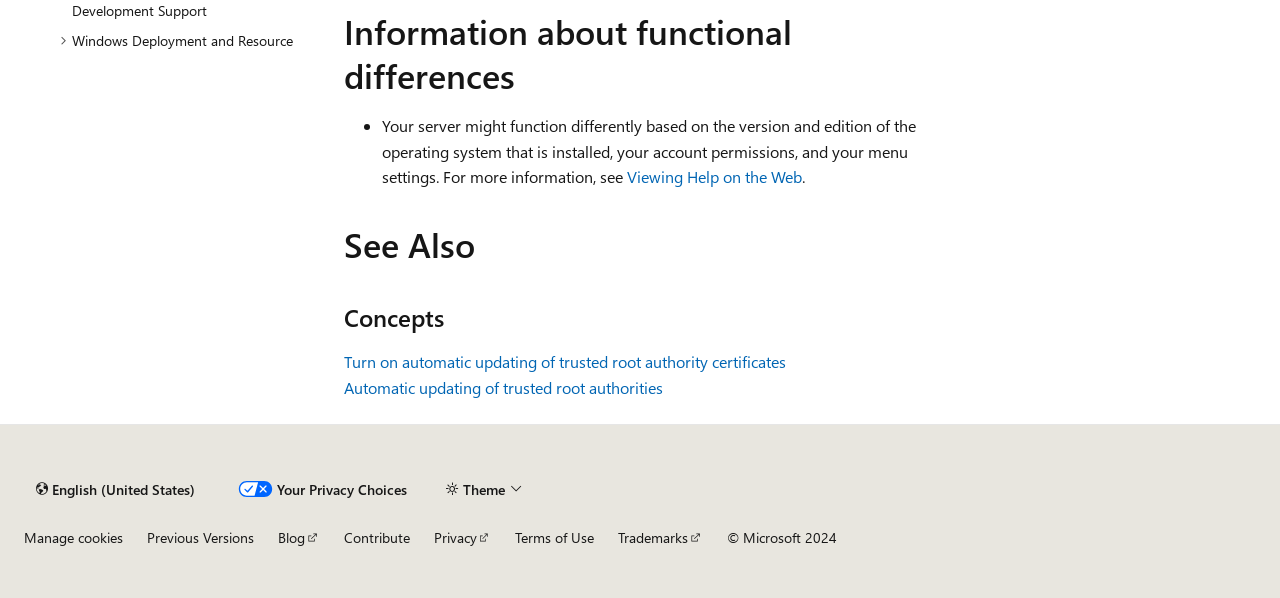Please study the image and answer the question comprehensively:
What is the 'Theme' button for?

The 'Theme' button is likely used to change the visual theme or layout of the webpage, as it is a common feature in many websites, and the presence of a 'theme-menu' control suggests that the user can select from different theme options.